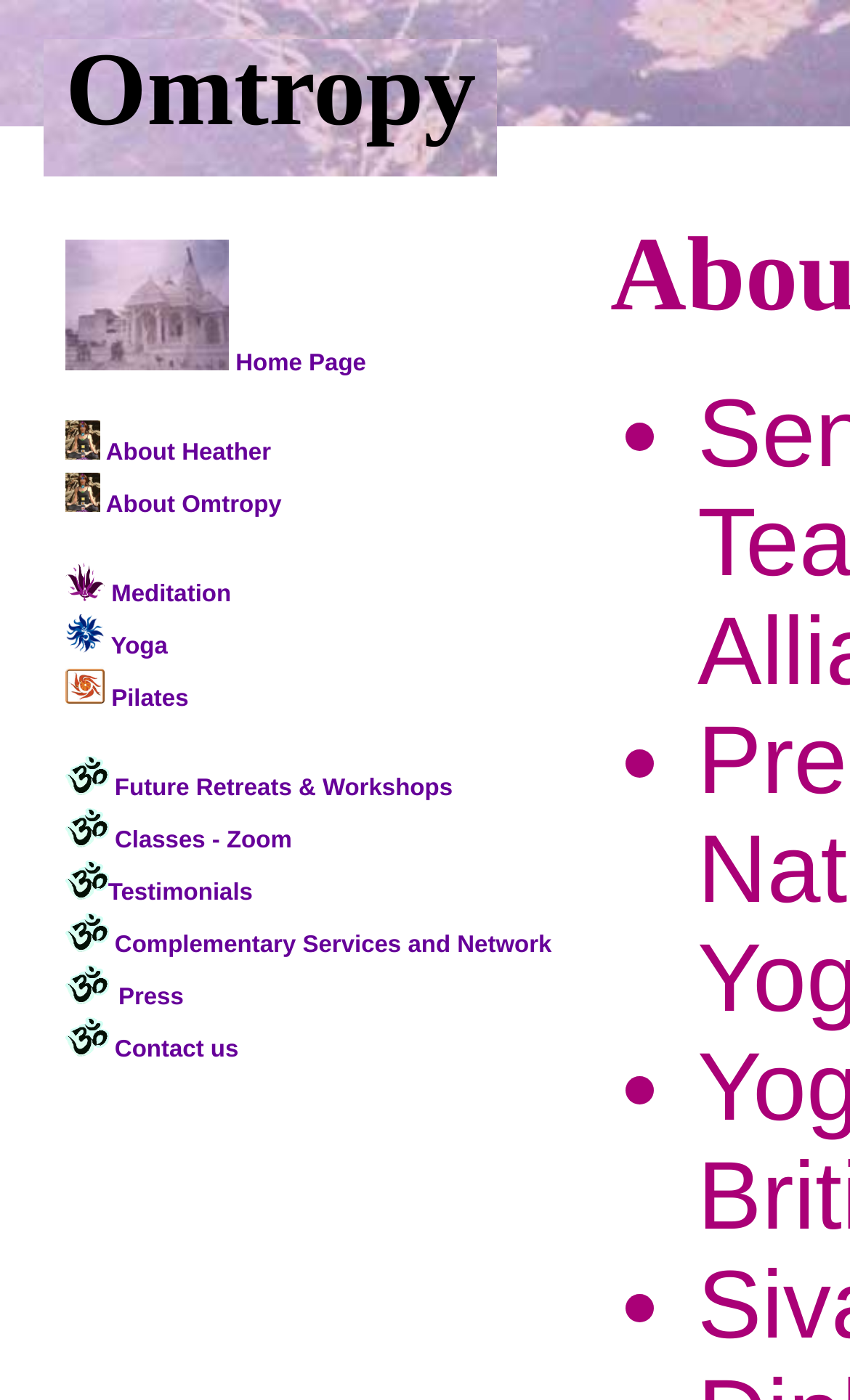How many list markers are there on the webpage?
Provide a concise answer using a single word or phrase based on the image.

4